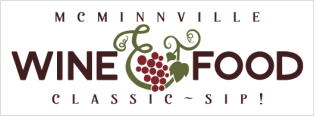Give a detailed account of the visual content in the image.

The image features the logo for the "McMinnville Wine & Food Classic – Sip!" event. This visually appealing design incorporates rich, warm colors to encapsulate the essence of a wine and food festival. The logo prominently displays the event name in bold, stylized text, with decorative elements such as grapevines and clusters of grapes that evoke a sense of hospitality and celebration. This annual event showcases a unique blend of Oregon wines and culinary delights, appealing to both food enthusiasts and wine lovers alike. It serves as a fundraiser to benefit local programs, making it not only a delightful experience but also a meaningful contribution to the community.